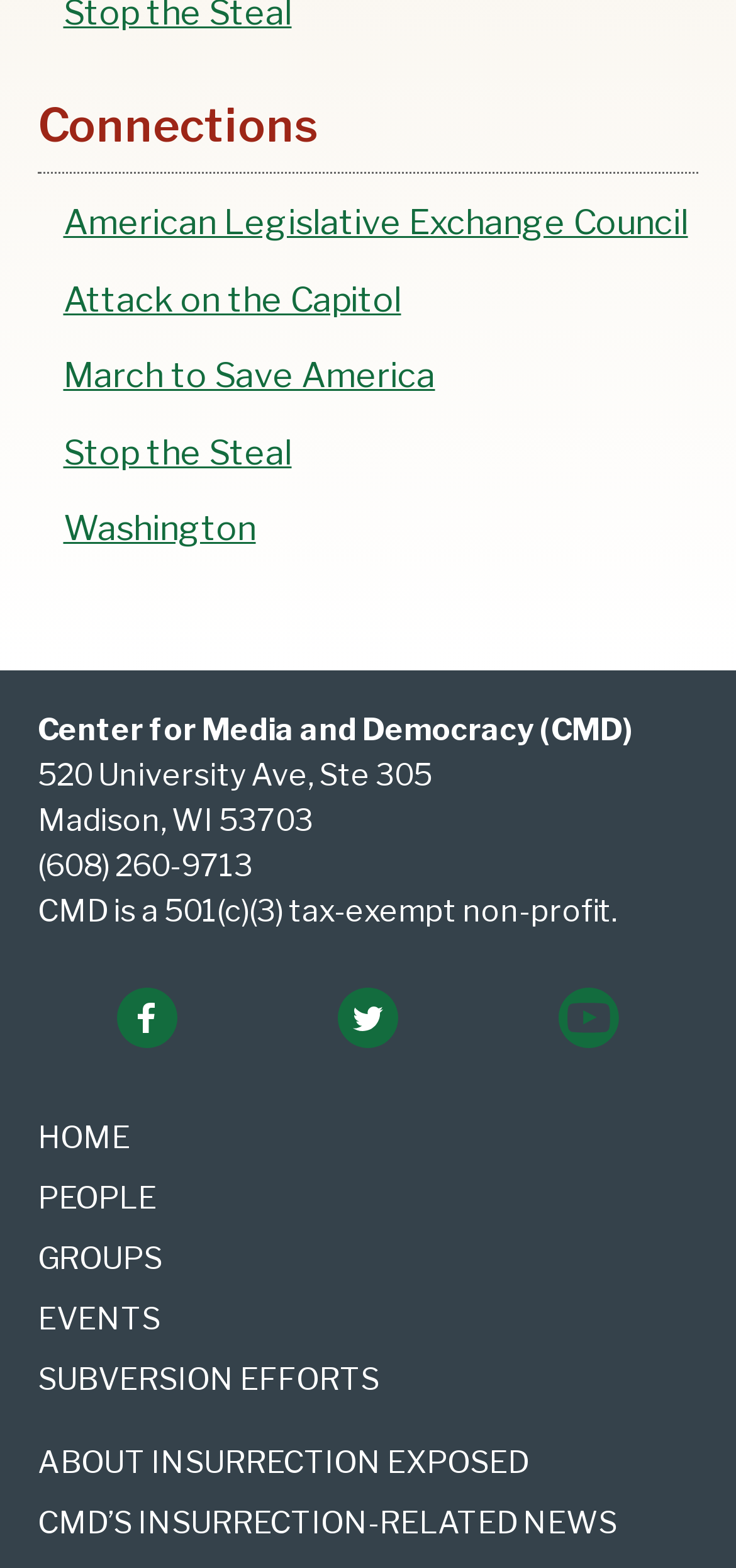Find the bounding box coordinates of the element to click in order to complete this instruction: "Go to the 'Facebook' page". The bounding box coordinates must be four float numbers between 0 and 1, denoted as [left, top, right, bottom].

[0.16, 0.63, 0.242, 0.668]